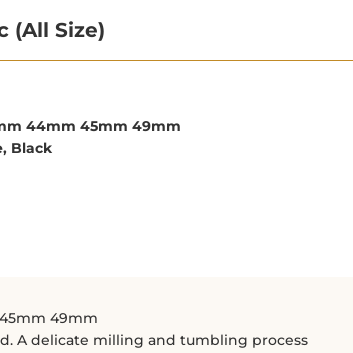Generate an elaborate caption for the image.

This image showcases the "COTECI Leather Link Magnetic Loop Bracelet" in a vibrant green color, designed to fit various Apple Watch sizes including 42mm, 44mm, 45mm, and 49mm. The bracelet features a luxurious leather construction that has been meticulously produced through a delicate milling and tumbling process, enhancing its pebbled texture. Notable for its magnetic fastening, this strap easily wraps around the wrist for a secure and comfortable fit. The available colors for this stylish accessory include Green, Red, Camel, Blue, and Black, making it a versatile choice for any occasion. Perfectly blending functionality and fashion, this bracelet offers an elegant way to personalize your smartwatch interface.